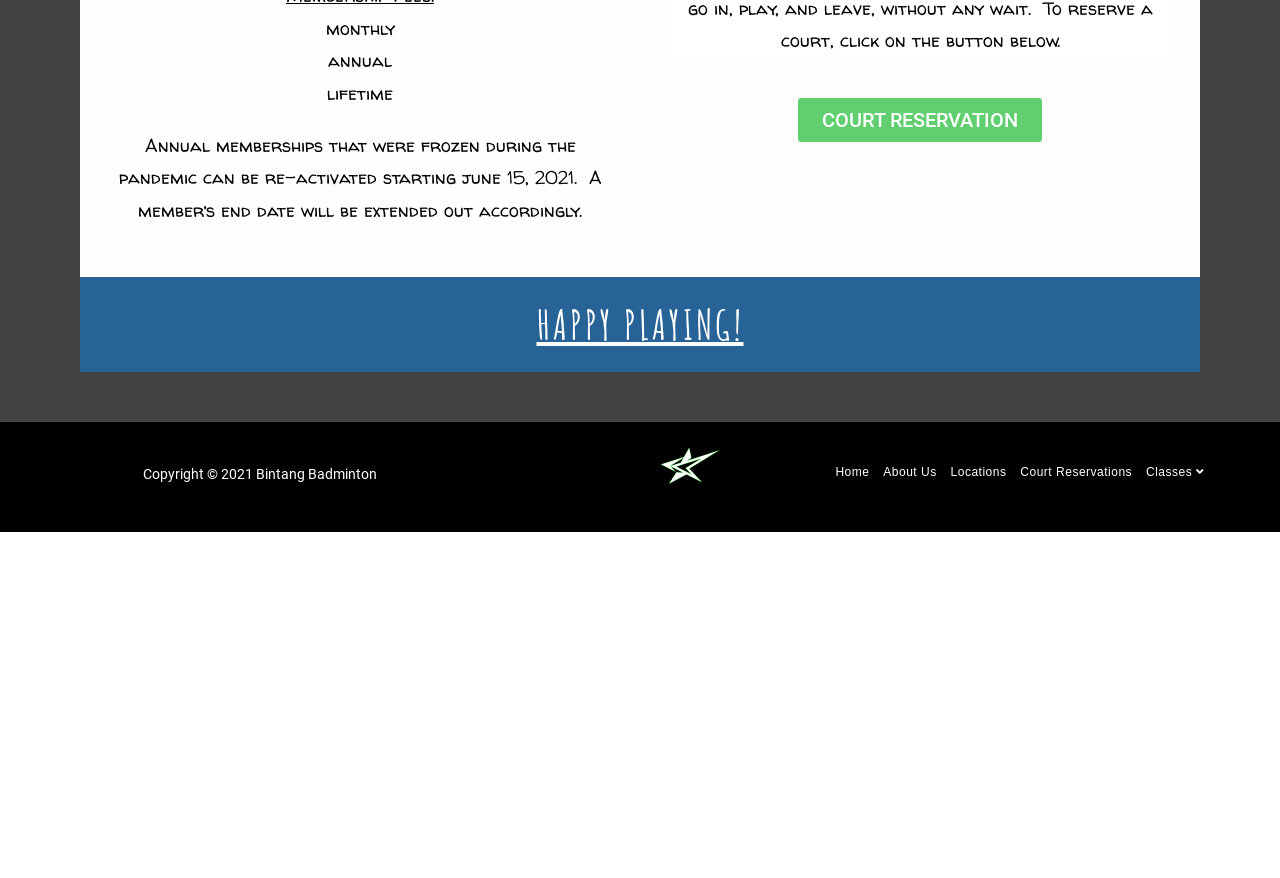What is the text above the 'COURT RESERVATION' button?
Answer the question based on the image using a single word or a brief phrase.

lifetime